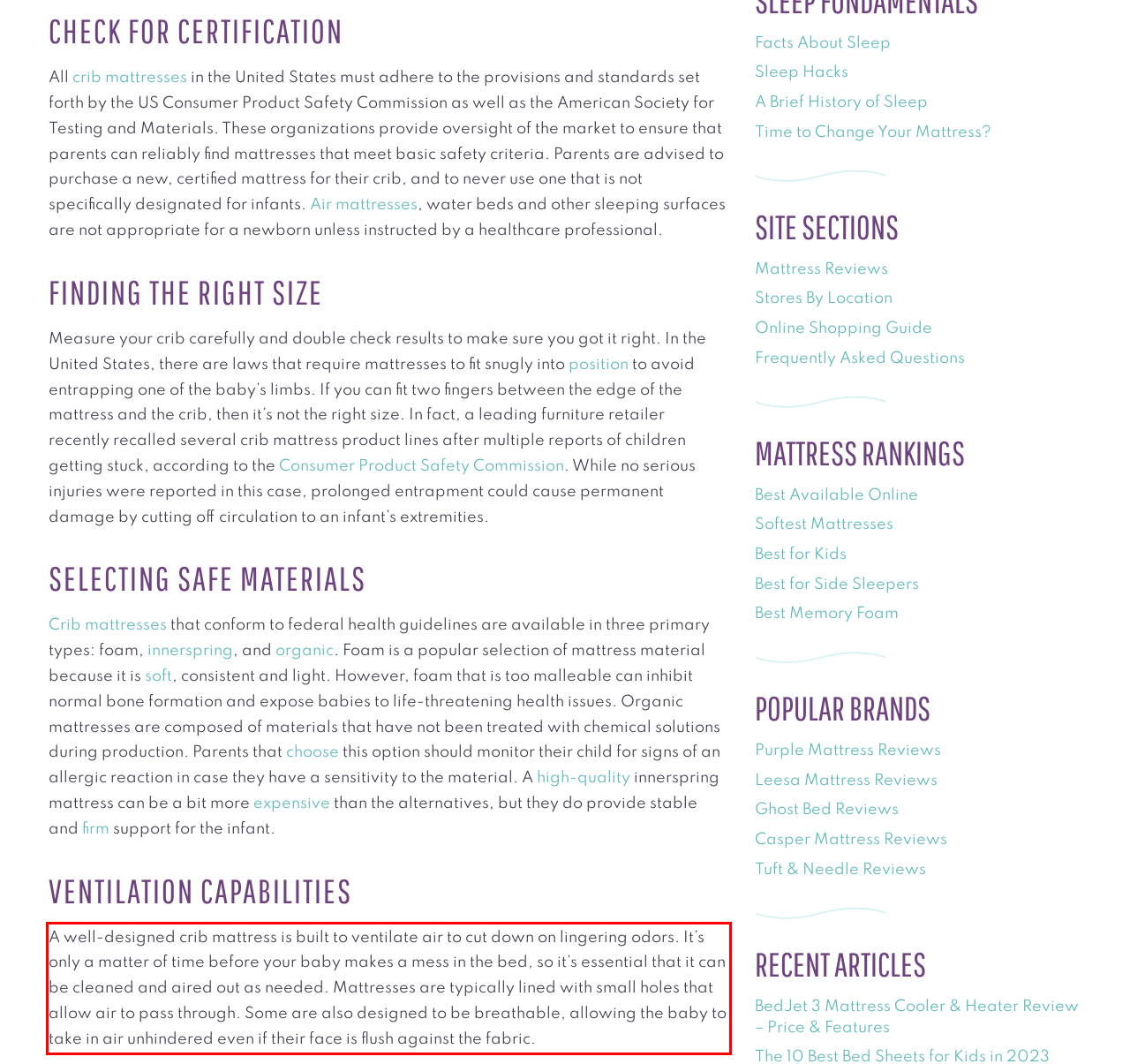Using the provided screenshot, read and generate the text content within the red-bordered area.

A well-designed crib mattress is built to ventilate air to cut down on lingering odors. It’s only a matter of time before your baby makes a mess in the bed, so it’s essential that it can be cleaned and aired out as needed. Mattresses are typically lined with small holes that allow air to pass through. Some are also designed to be breathable, allowing the baby to take in air unhindered even if their face is flush against the fabric.